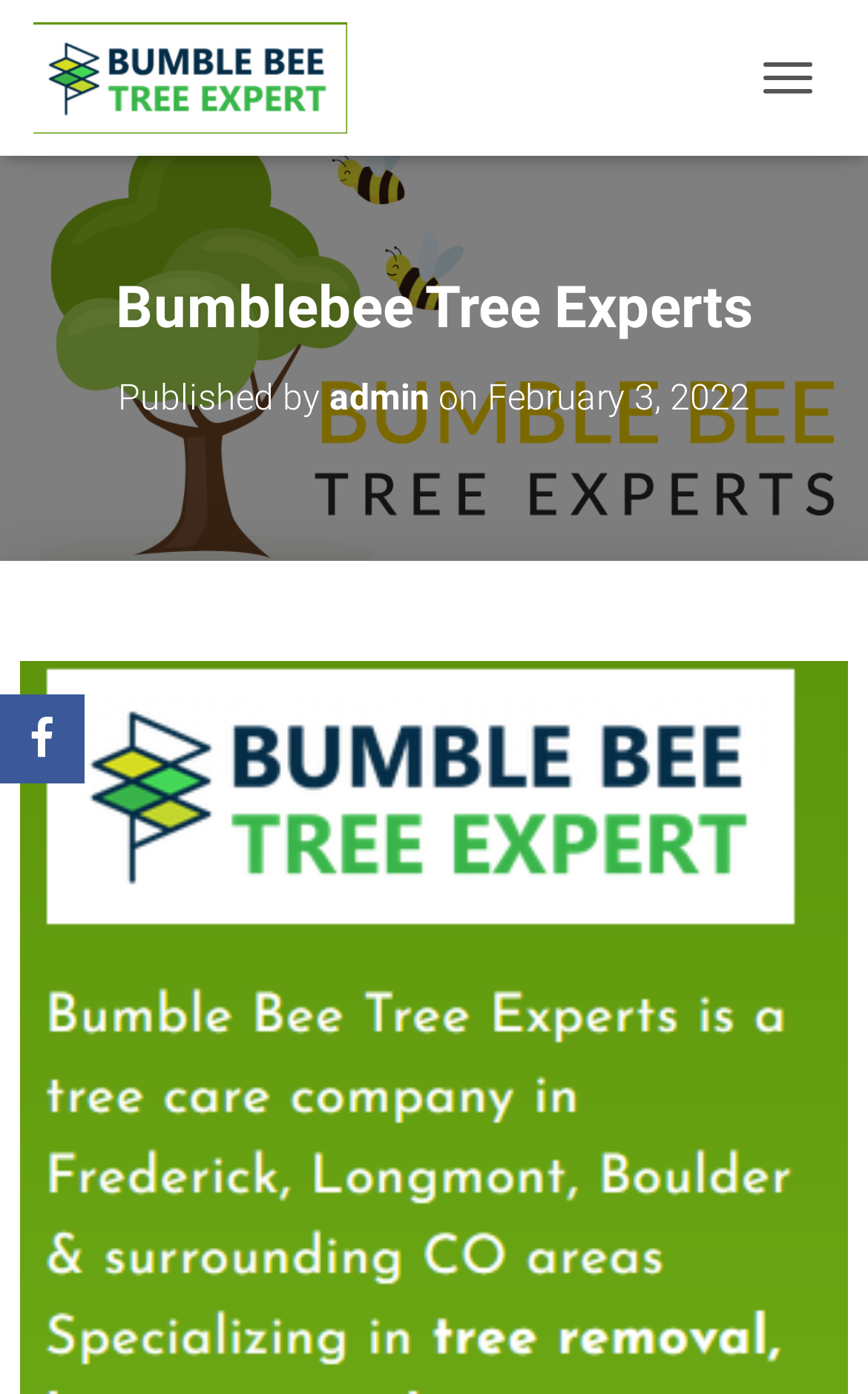Please provide a comprehensive answer to the question based on the screenshot: What is the purpose of the button?

The button is located at the top right corner of the webpage, and its text is 'TOGGLE NAVIGATION', suggesting that its purpose is to toggle the navigation menu.